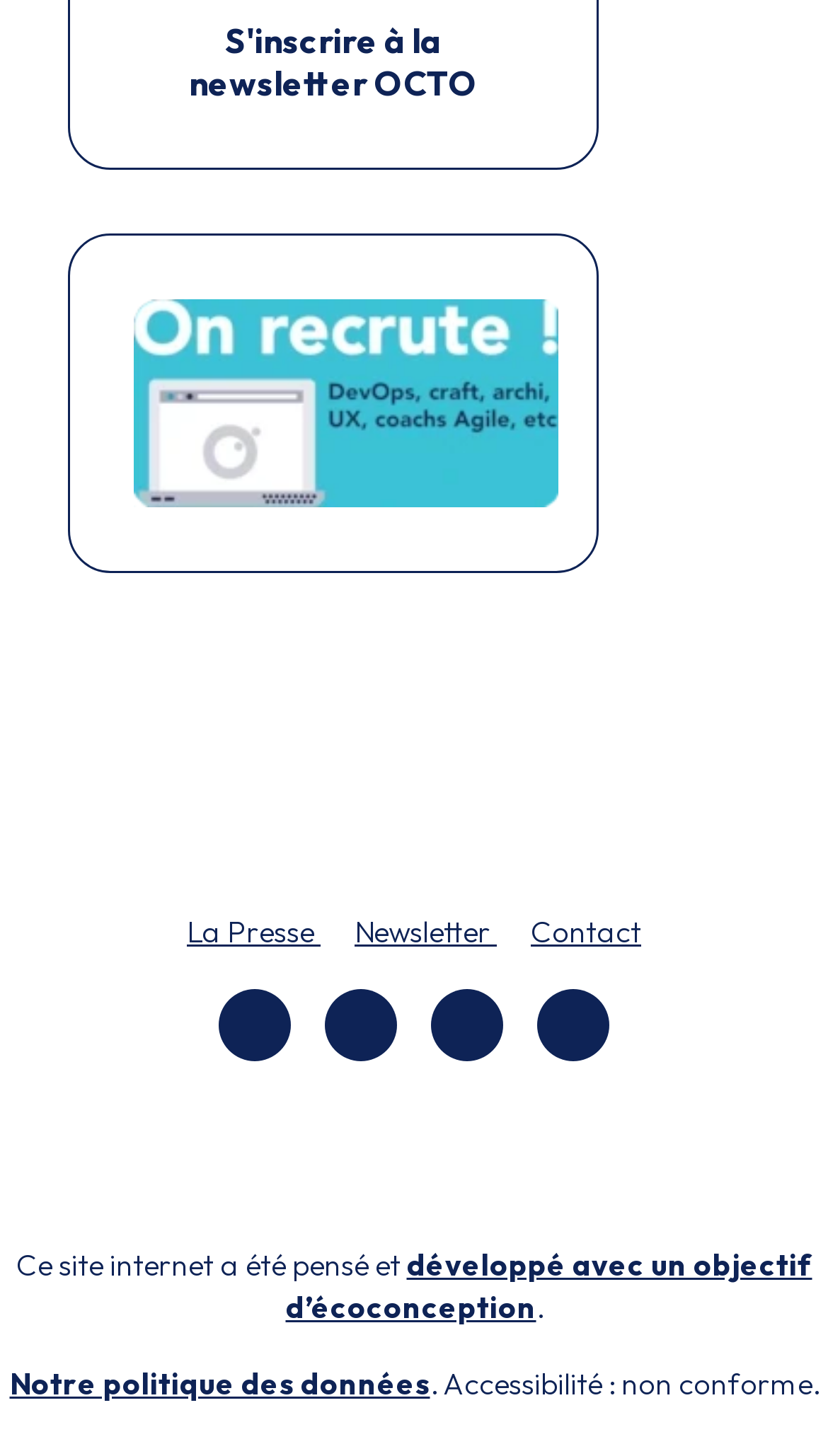Please find and report the bounding box coordinates of the element to click in order to perform the following action: "Visit our LinkedIn page". The coordinates should be expressed as four float numbers between 0 and 1, in the format [left, top, right, bottom].

[0.264, 0.68, 0.351, 0.729]